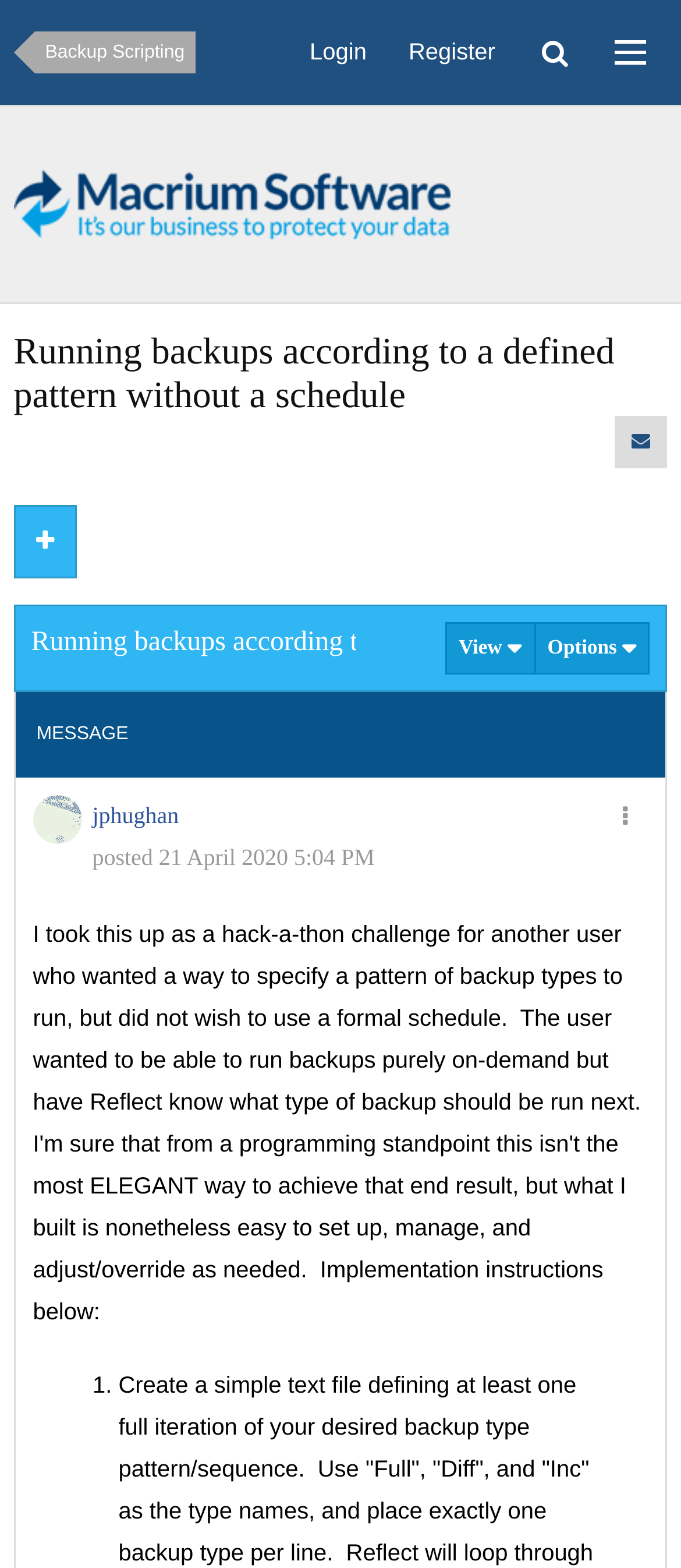How many table rows are in the layout table?
Please respond to the question with a detailed and well-explained answer.

I examined the layout table and found two table rows, each containing a table cell with different content.